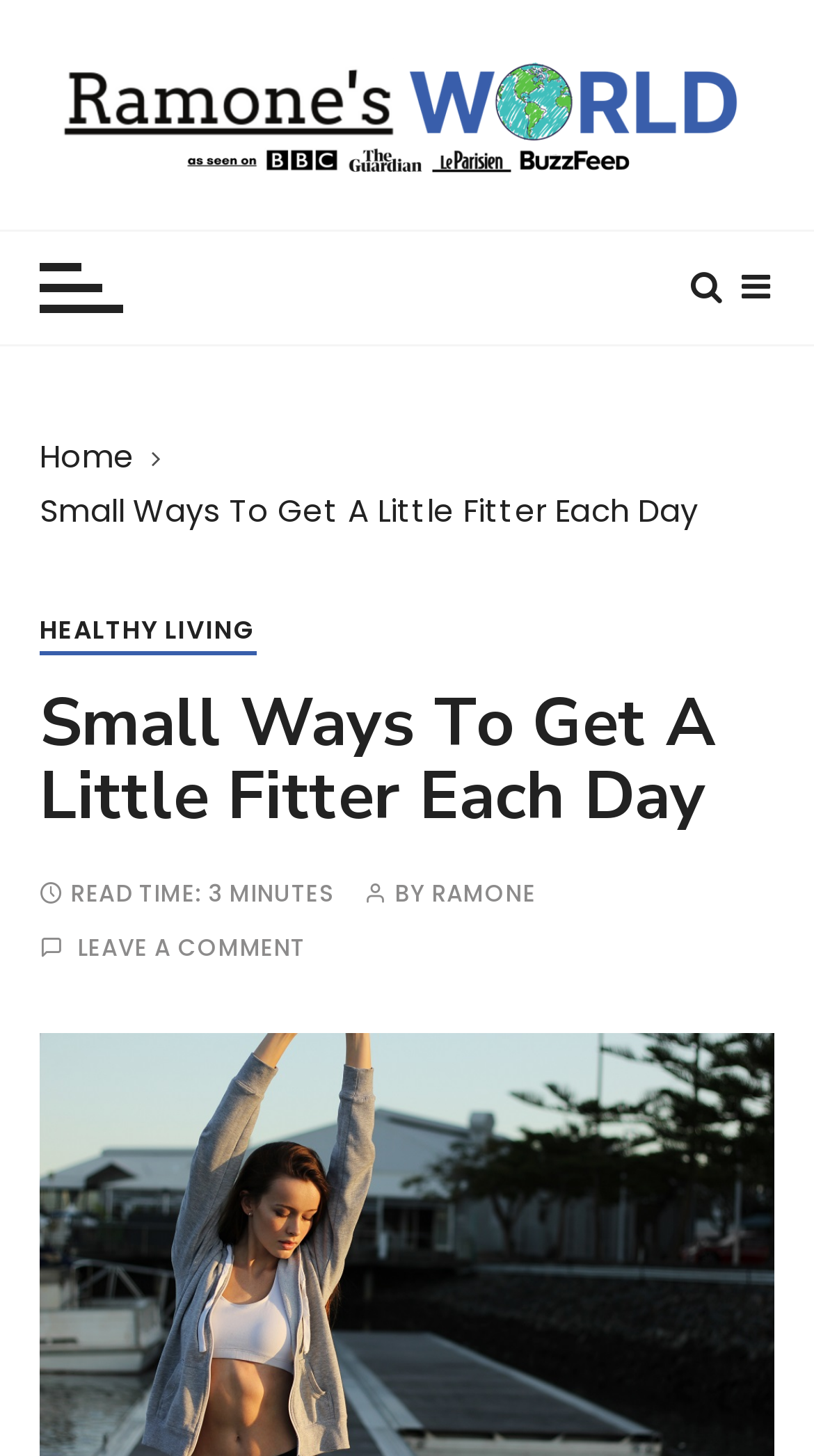Please give a short response to the question using one word or a phrase:
What is the category of this article?

HEALTHY LIVING